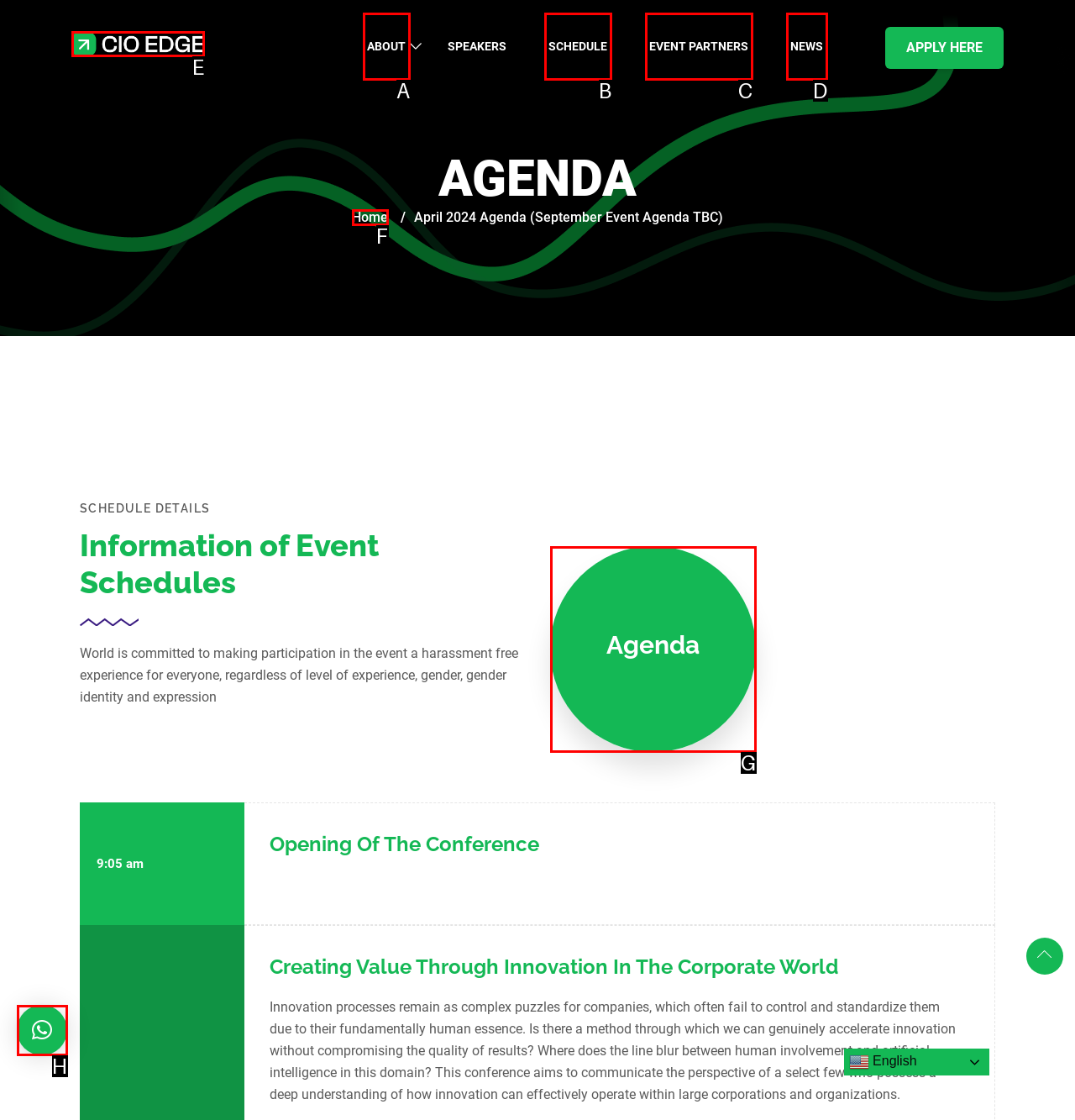Which option corresponds to the following element description: alt="CIO Edge Mexico"?
Please provide the letter of the correct choice.

E